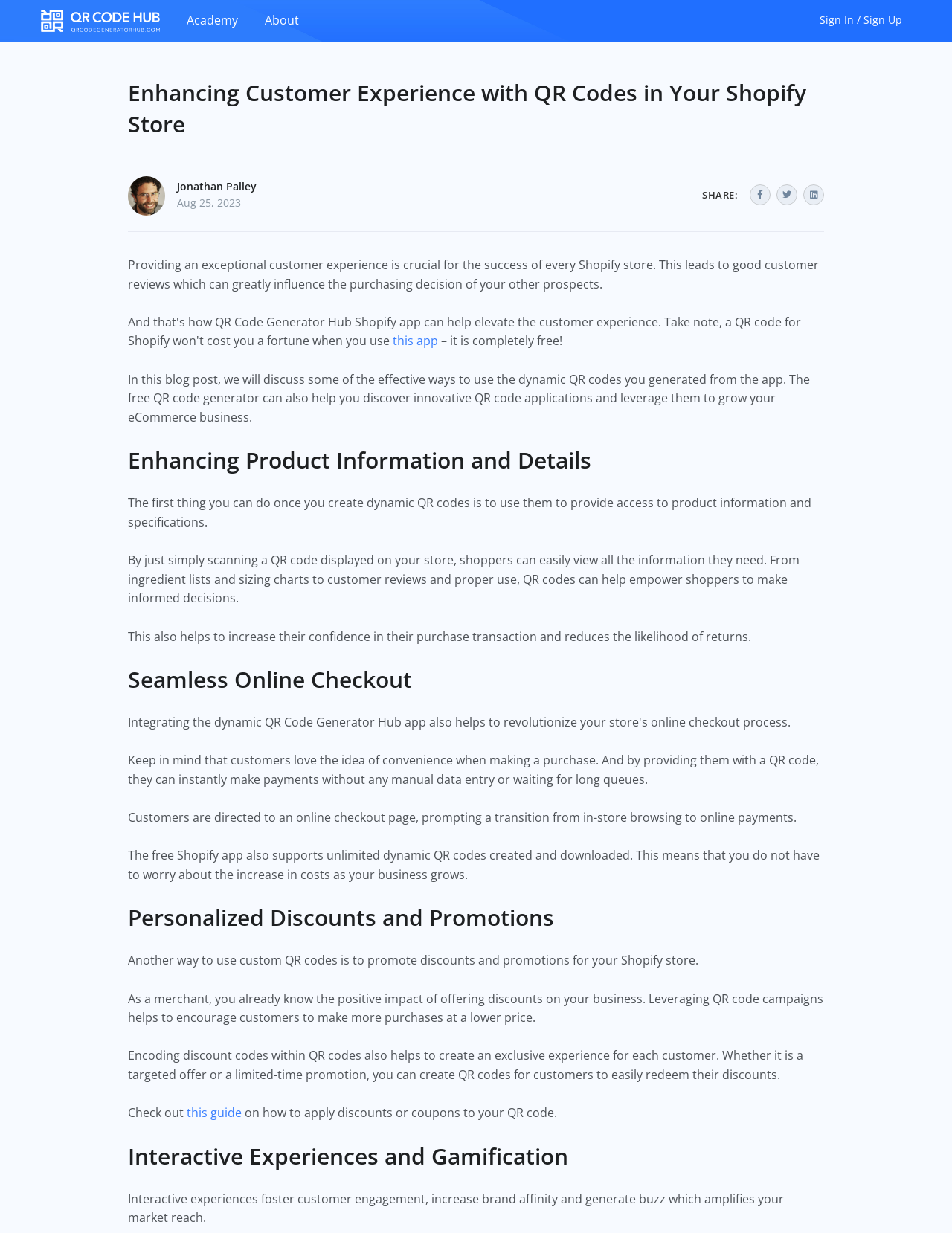Given the element description Sign In / Sign Up, specify the bounding box coordinates of the corresponding UI element in the format (top-left x, top-left y, bottom-right x, bottom-right y). All values must be between 0 and 1.

[0.852, 0.0, 0.957, 0.033]